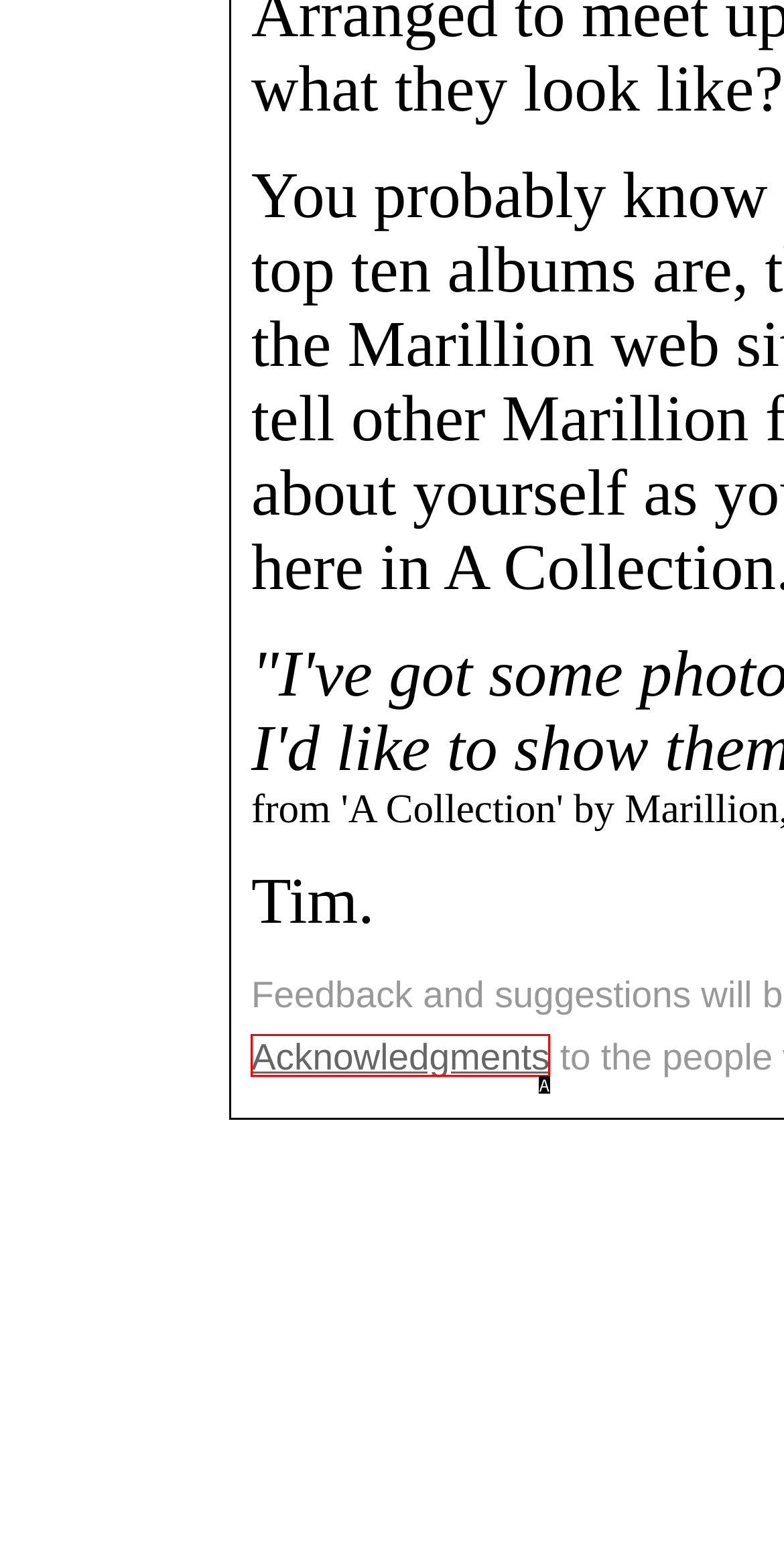Examine the description: Acknowledgments and indicate the best matching option by providing its letter directly from the choices.

A